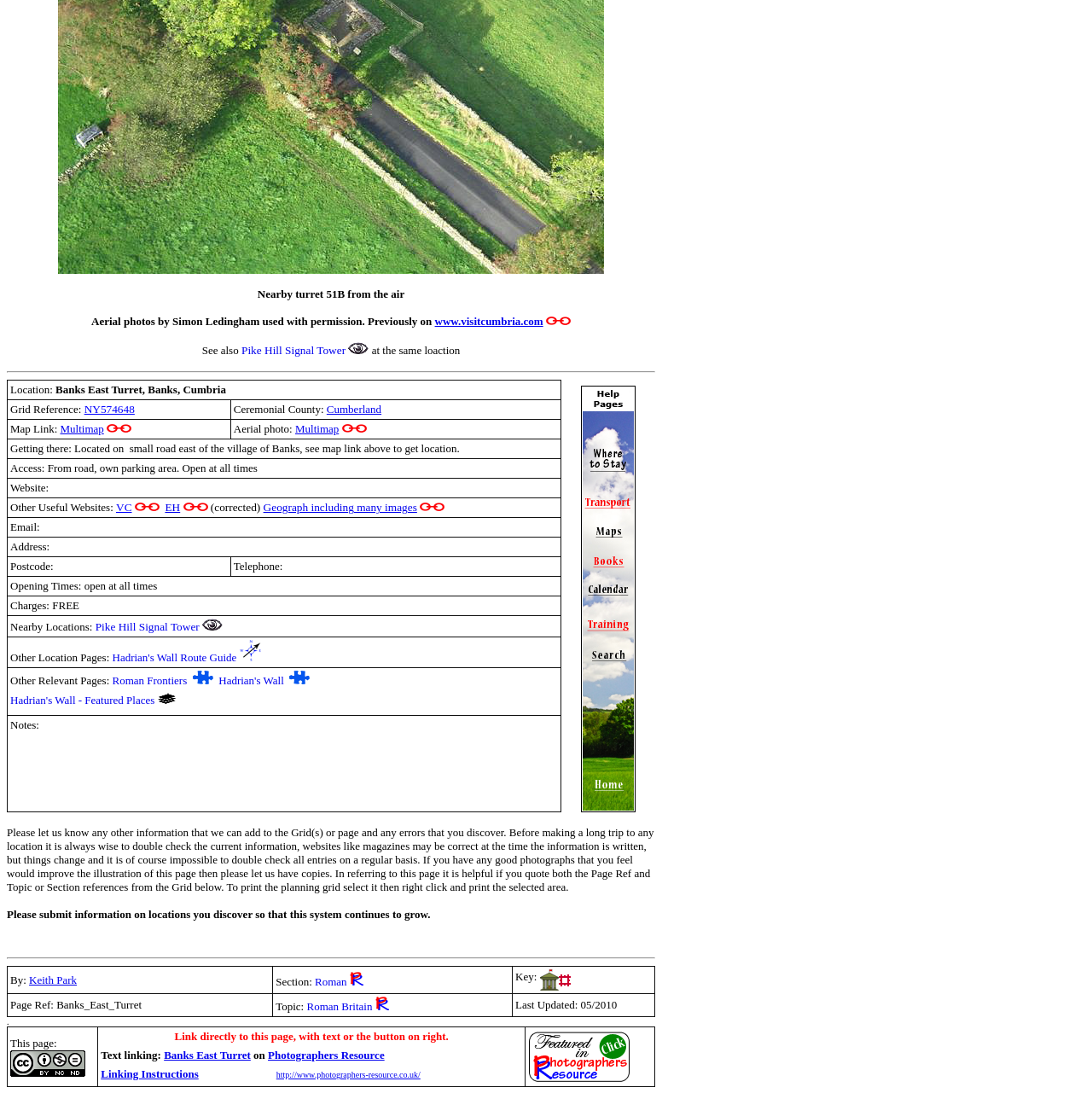Locate the bounding box coordinates of the clickable area to execute the instruction: "Explore Hadrian's Wall Route Guide". Provide the coordinates as four float numbers between 0 and 1, represented as [left, top, right, bottom].

[0.103, 0.593, 0.217, 0.604]